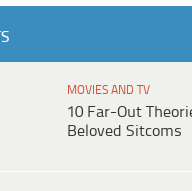Detail everything you observe in the image.

This image is part of a webpage dedicated to intriguing content related to movies and TV shows. Specifically, it highlights a section titled "10 Far-Out Theories About Beloved Sitcoms," indicating a deep dive into creative and unexpected interpretations of popular sitcoms. The background features a vibrant blue header labeled "SHARES," suggesting the presence of social sharing options for readers interested in spreading the information. This section aims to engage fans of sitcoms by presenting unconventional theories that add a layer of intrigue to well-loved narratives.